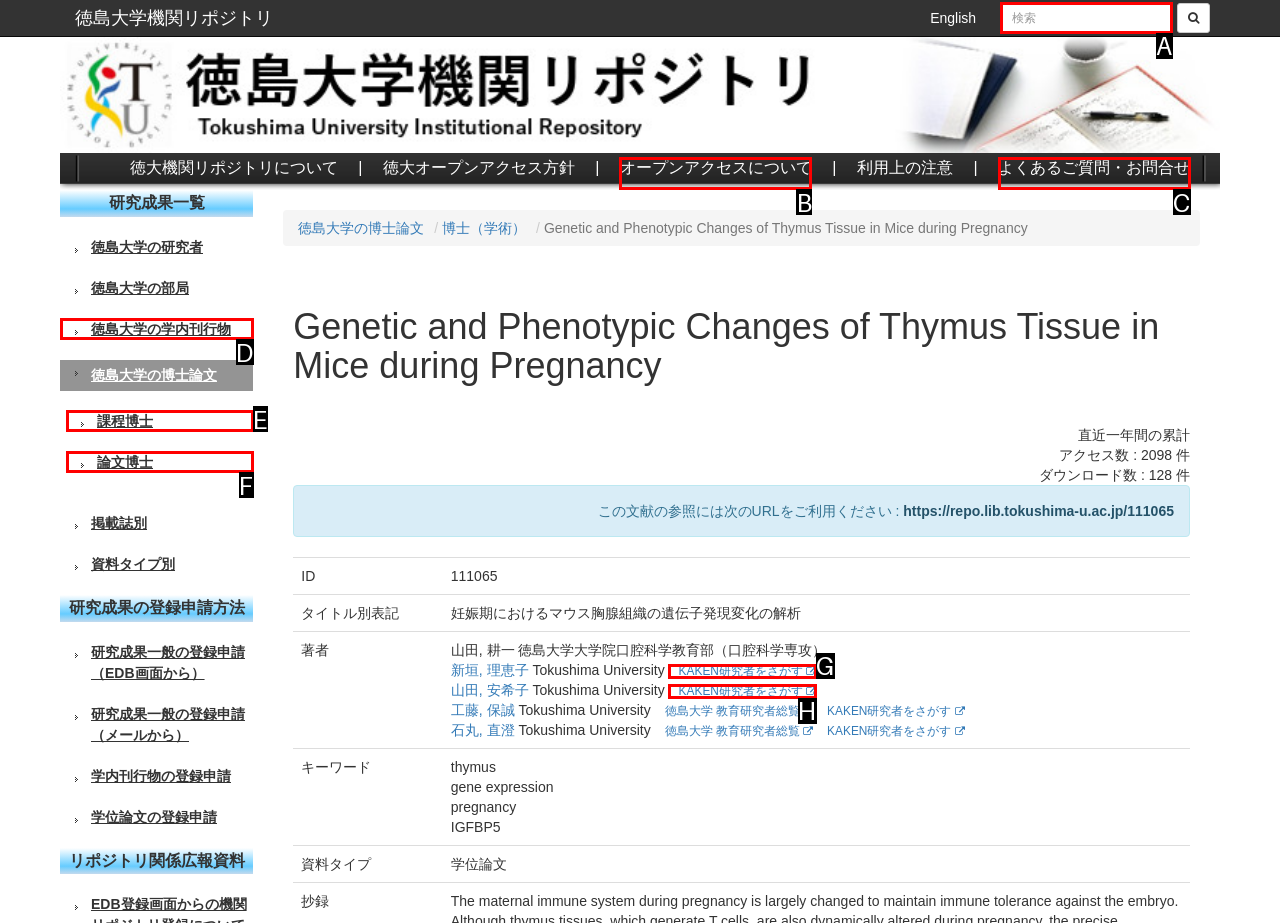Identify the letter of the UI element you should interact with to perform the task: search for something
Reply with the appropriate letter of the option.

A